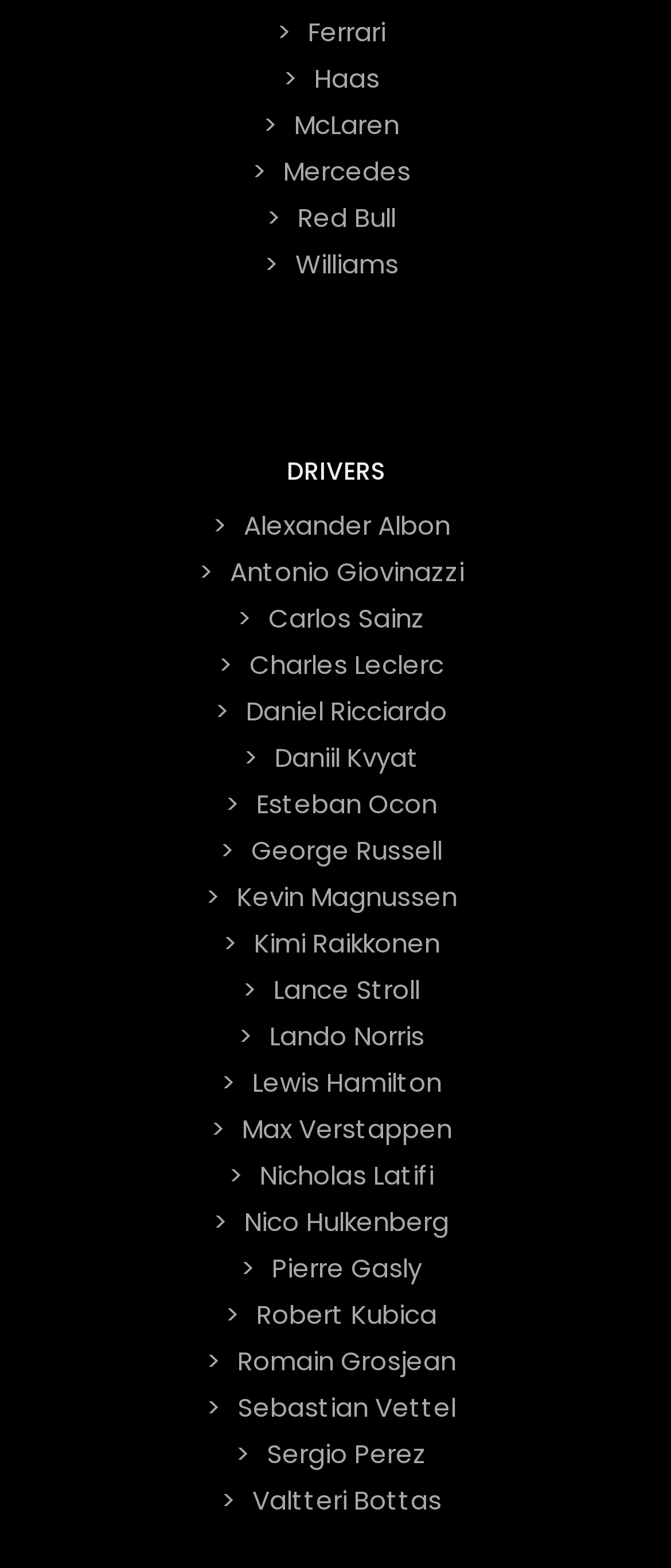Determine the bounding box coordinates of the region I should click to achieve the following instruction: "Click on Ferrari". Ensure the bounding box coordinates are four float numbers between 0 and 1, i.e., [left, top, right, bottom].

[0.446, 0.003, 0.587, 0.037]